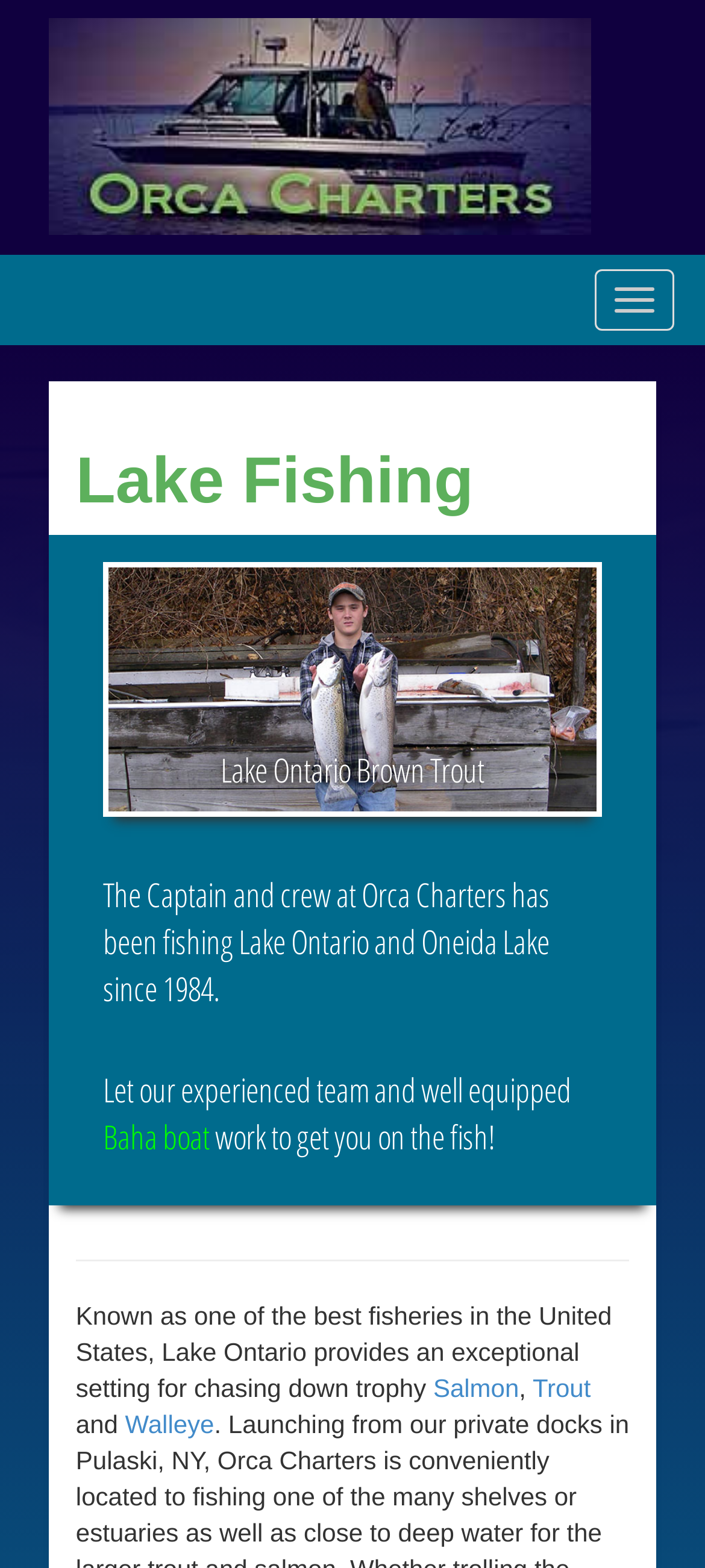Please determine the bounding box coordinates for the UI element described here. Use the format (top-left x, top-left y, bottom-right x, bottom-right y) with values bounded between 0 and 1: Baha boat

[0.146, 0.711, 0.297, 0.738]